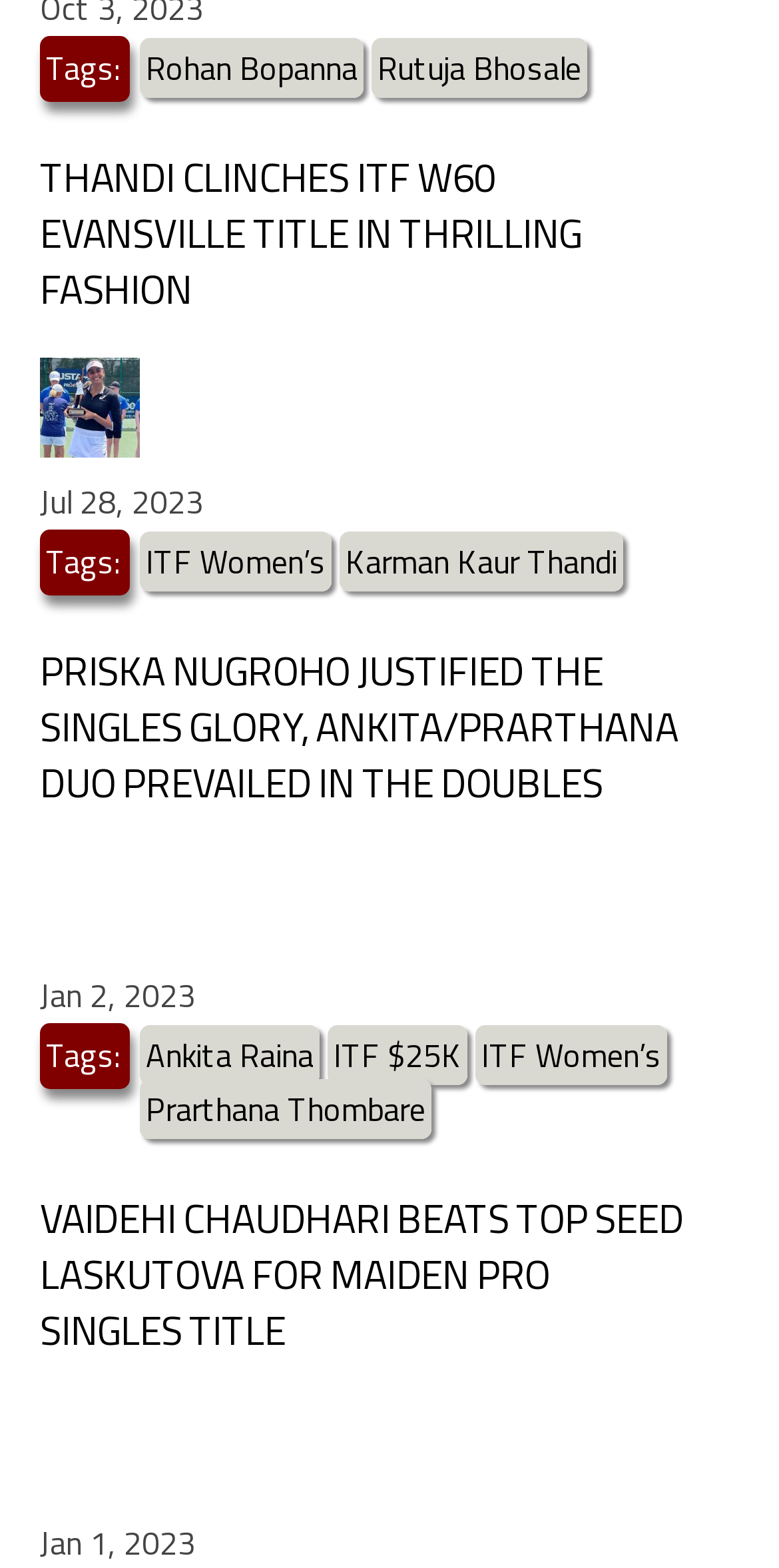Calculate the bounding box coordinates for the UI element based on the following description: "ITF $25K". Ensure the coordinates are four float numbers between 0 and 1, i.e., [left, top, right, bottom].

[0.421, 0.654, 0.6, 0.692]